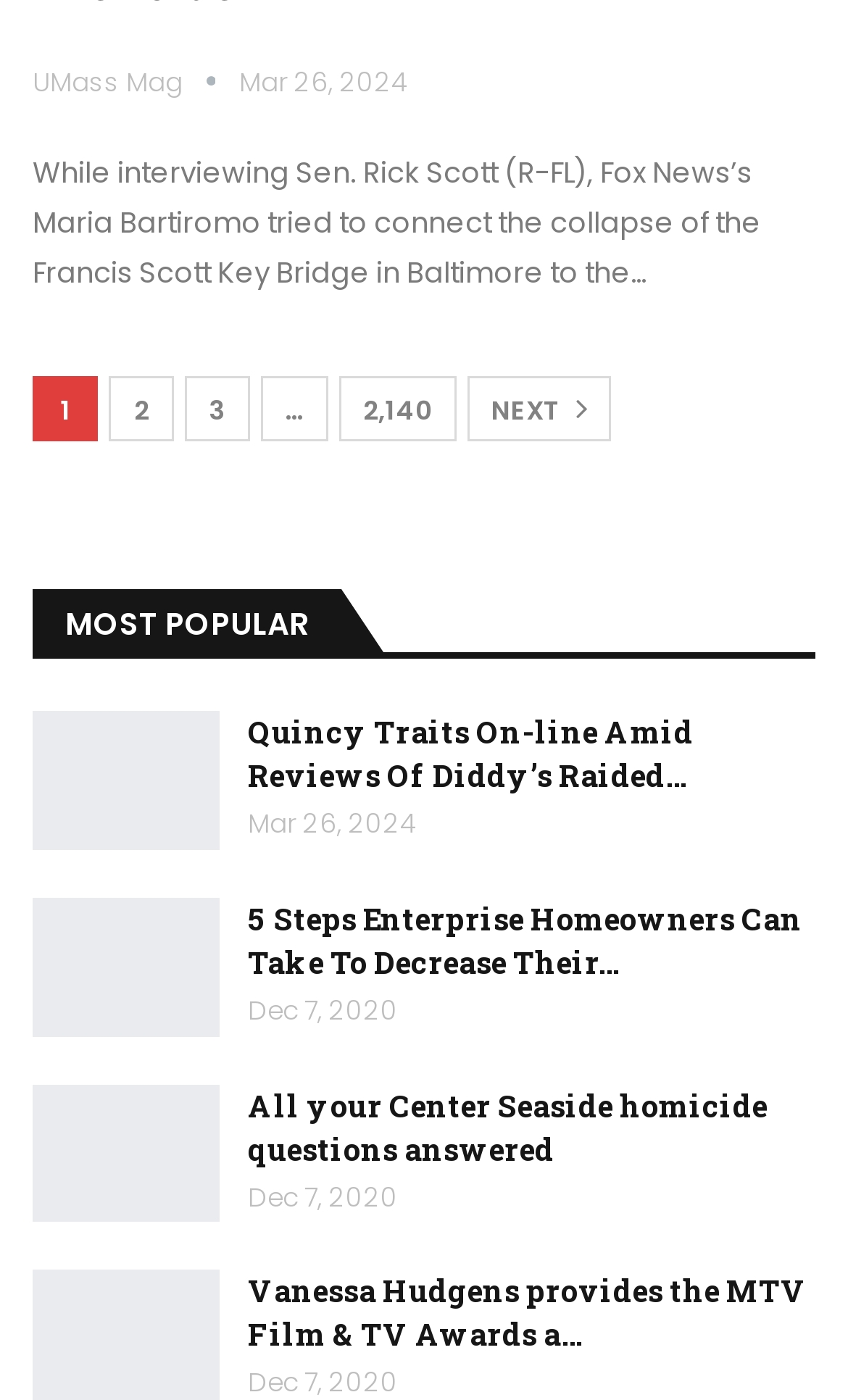Please identify the bounding box coordinates for the region that you need to click to follow this instruction: "Open the menu".

None